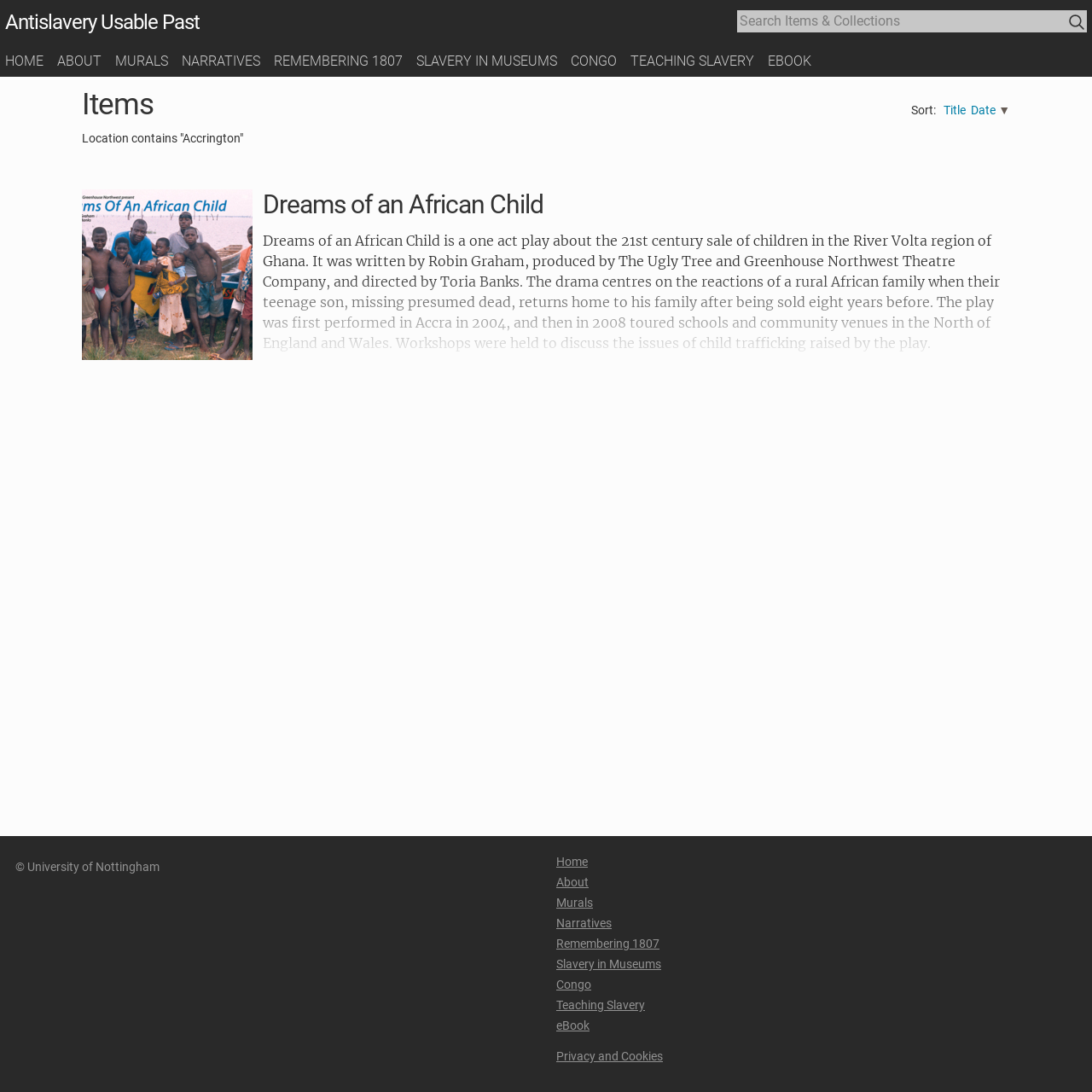Using the information in the image, give a detailed answer to the following question: What is the name of the university that owns the copyright?

The question can be answered by looking at the footer section of the webpage, where the copyright information is displayed. The text '© University of Nottingham' indicates that the University of Nottingham owns the copyright.